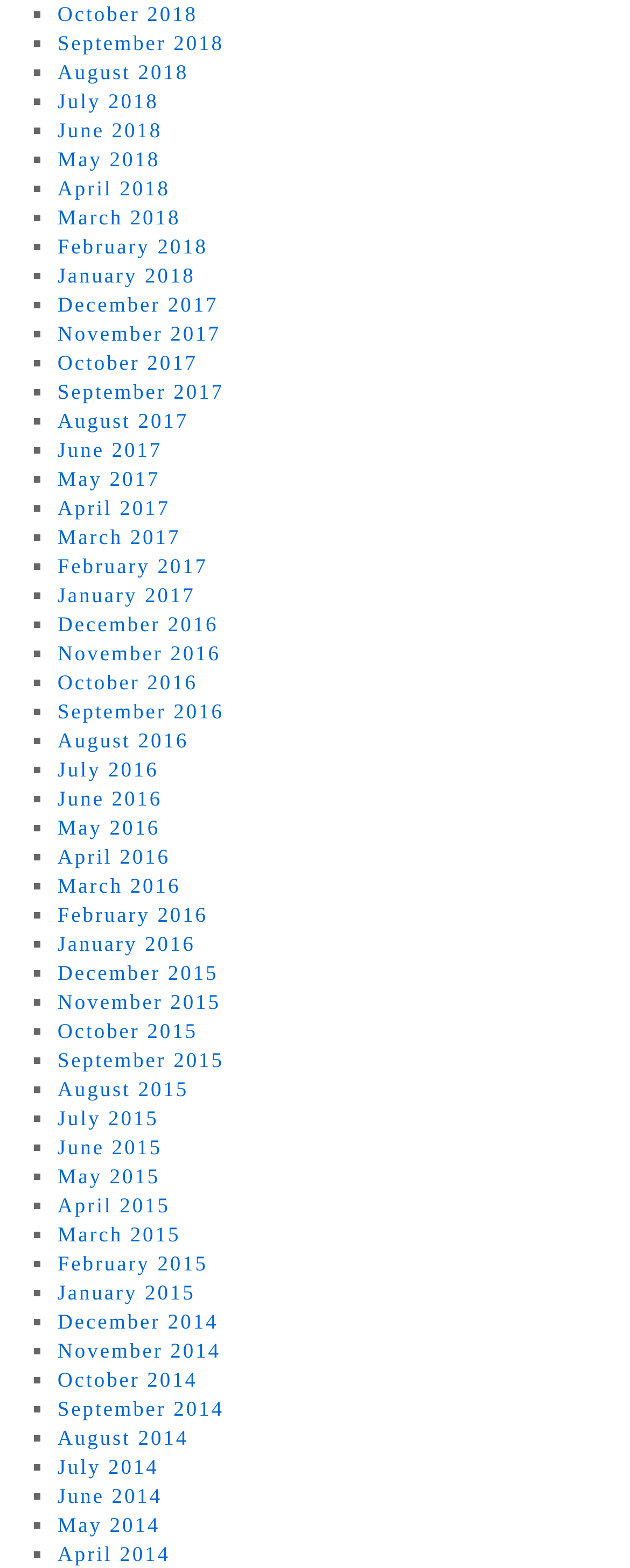Please identify the bounding box coordinates of the element's region that should be clicked to execute the following instruction: "Browse August 2015". The bounding box coordinates must be four float numbers between 0 and 1, i.e., [left, top, right, bottom].

[0.091, 0.686, 0.299, 0.702]